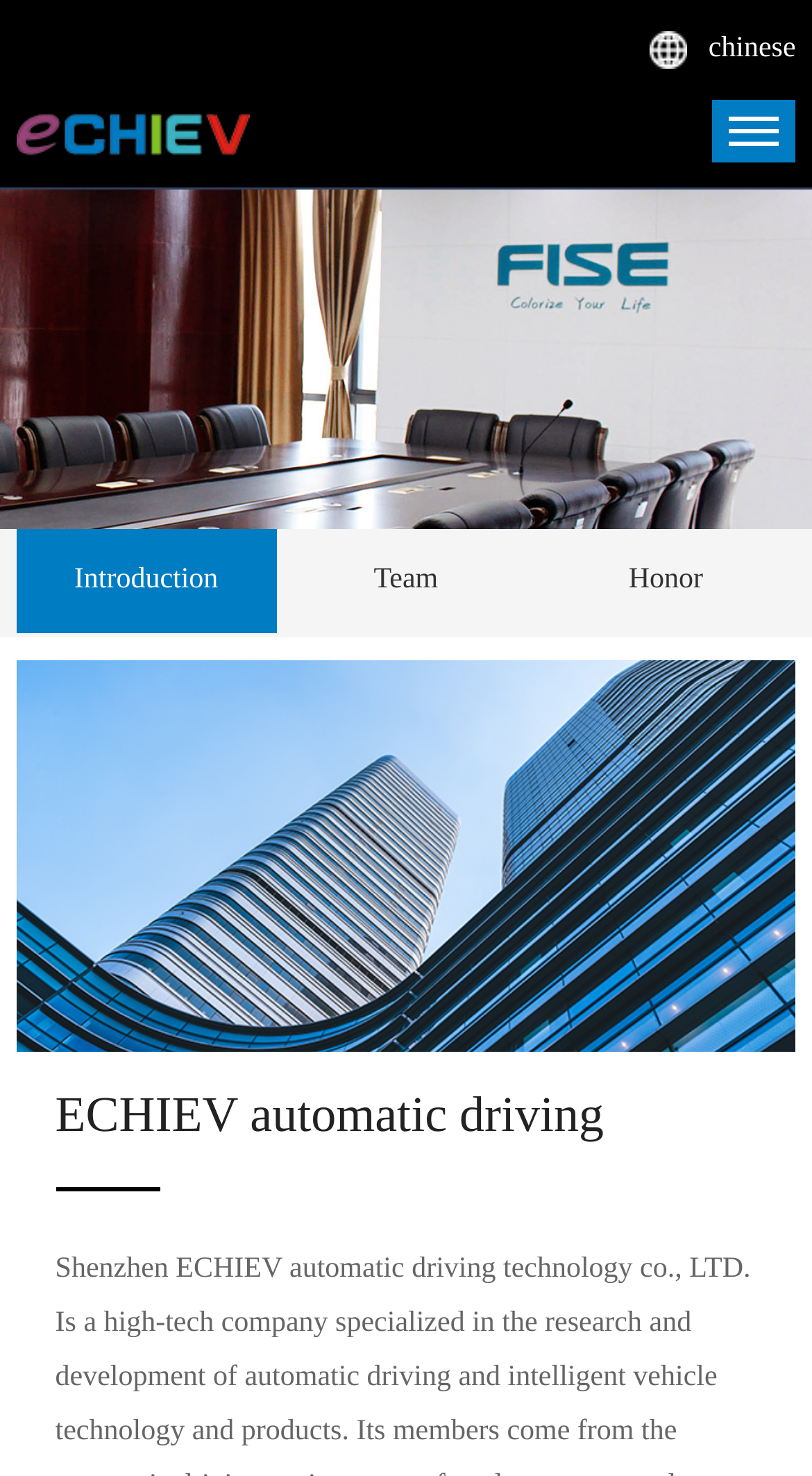Detail the various sections and features of the webpage.

The webpage is about Shenzhen Yicheng Automatic Driving Technology Co., Ltd. At the top of the page, there is a large image that spans the entire width of the page. Below the image, there are four links aligned horizontally, with the first link being empty, followed by "Introduction", "Team", and "Honor" links. 

On the right side of the page, there is a description list with a detail section that contains a link labeled "chinese". This section is positioned near the top of the page, above the four horizontal links.

At the bottom of the page, there is a static text element that reads "ECHIEV automatic driving".